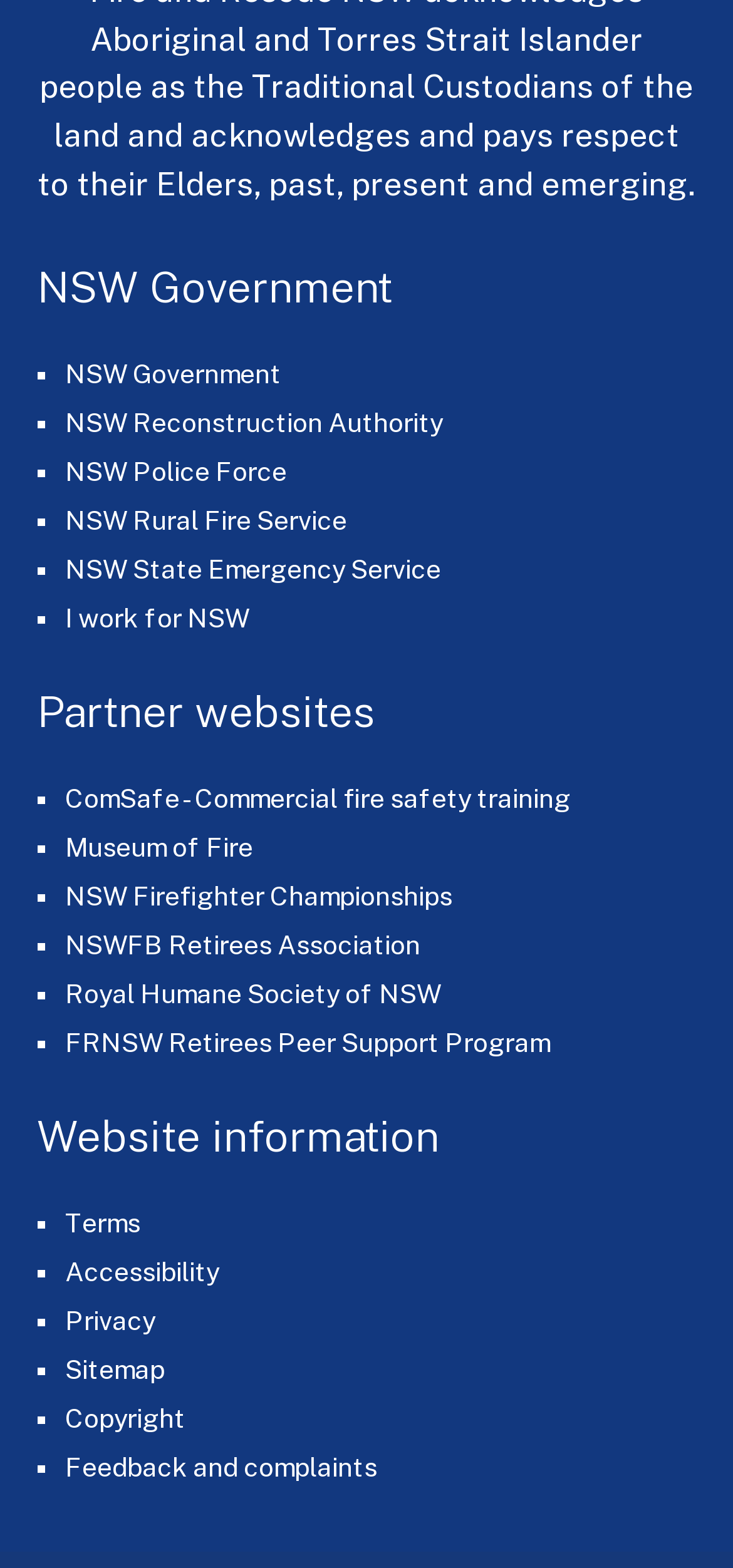Respond to the question with just a single word or phrase: 
What is the last link under 'Partner websites'?

FRNSW Retirees Peer Support Program